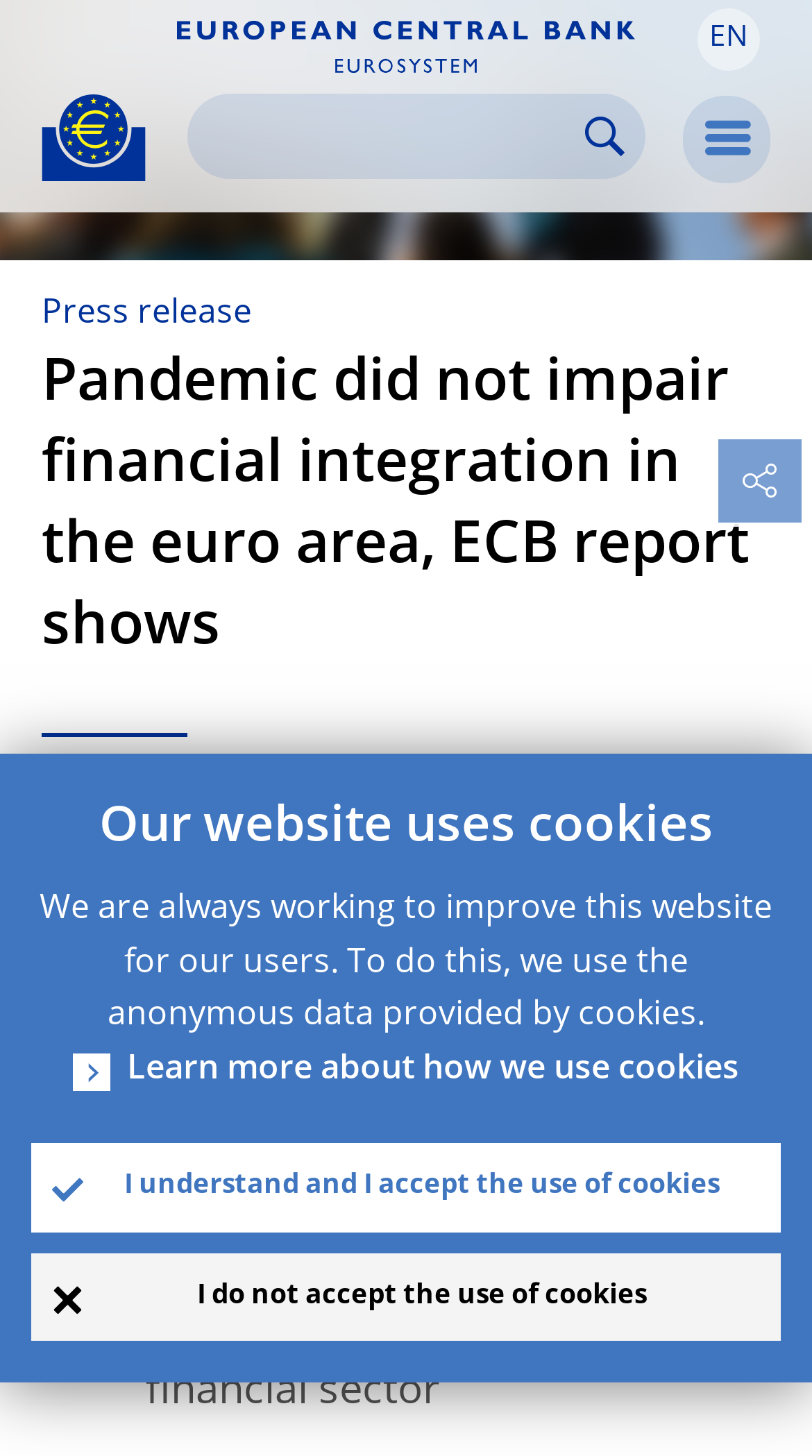Use a single word or phrase to answer the question:
What is the topic of the press release?

Financial integration in the euro area